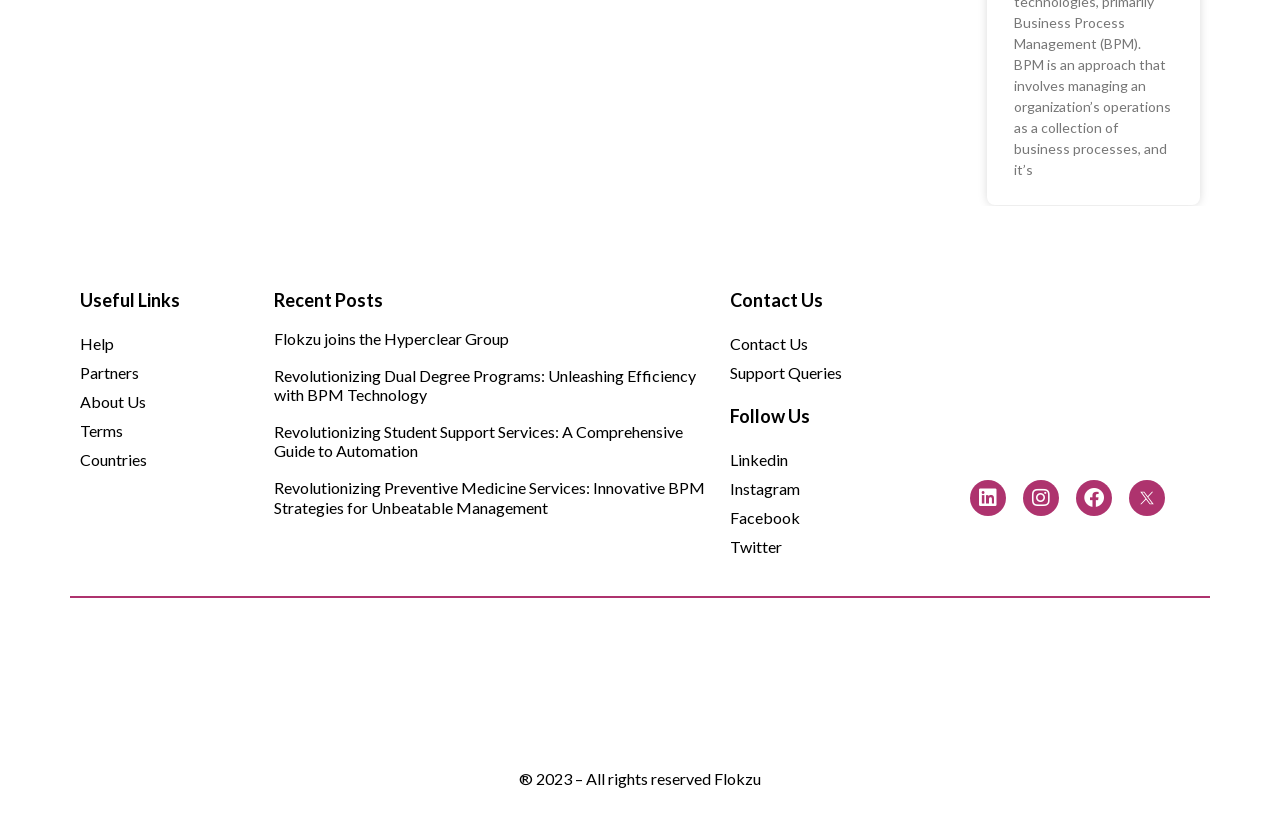Find the bounding box of the UI element described as: "Flokzu joins the Hyperclear Group". The bounding box coordinates should be given as four float values between 0 and 1, i.e., [left, top, right, bottom].

[0.214, 0.4, 0.397, 0.423]